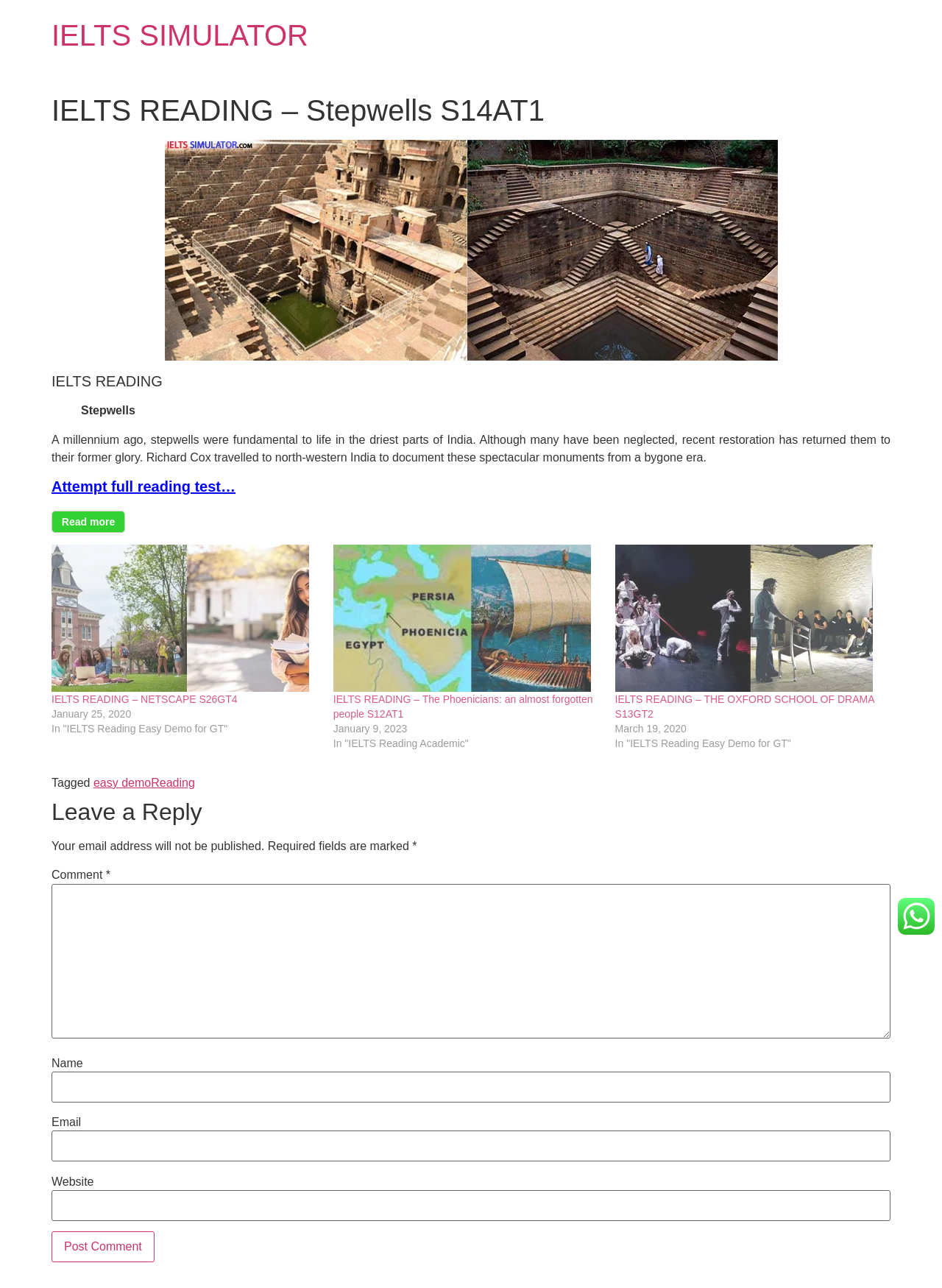Elaborate on the different components and information displayed on the webpage.

This webpage is an IELTS simulator online platform, specifically designed for IELTS reading easy demo. The page is divided into several sections, with a prominent heading "IELTS SIMULATOR" at the top. Below this heading, there is a main section that occupies most of the page, containing various elements.

At the top of the main section, there is a header with the title "IELTS READING – Stepwells S14AT1". Below this header, there is a long heading that describes the IELTS simulator online IELTS reading easy demo, including the features and benefits of the platform.

The main content of the page is divided into several sections, each containing a heading, a block of text, and a "Read More" link. The headings include "IELTS READING", "Attempt full reading test…", "IELTS READING – NETSCAPE S26GT4", "IELTS READING – The Phoenicians: an almost forgotten people S12AT1", and "IELTS READING – THE OXFORD SCHOOL OF DRAMA S13GT2". Each section has a corresponding block of text that provides information about the topic, and a "Read More" link that likely leads to a more detailed page.

There are also several images scattered throughout the page, likely related to the IELTS reading topics. Additionally, there are links to other IELTS simulator online pages, including "IELTS SIMULATOR GENERAL TRAINING READING â€“ NETSCAPE S26GT4" and "IELTS SIMULATOR ONLINE IELTS READING EASY DEMO - The Phoenicians: an almost forgotten people S12AT1".

At the bottom of the page, there is a section for leaving a comment, with fields for name, email, website, and comment. There is also a "Post Comment" button.

On the right side of the page, there is a small image, and at the very bottom, there is a tag "Tagged" with links to "easy demo" and "Reading".